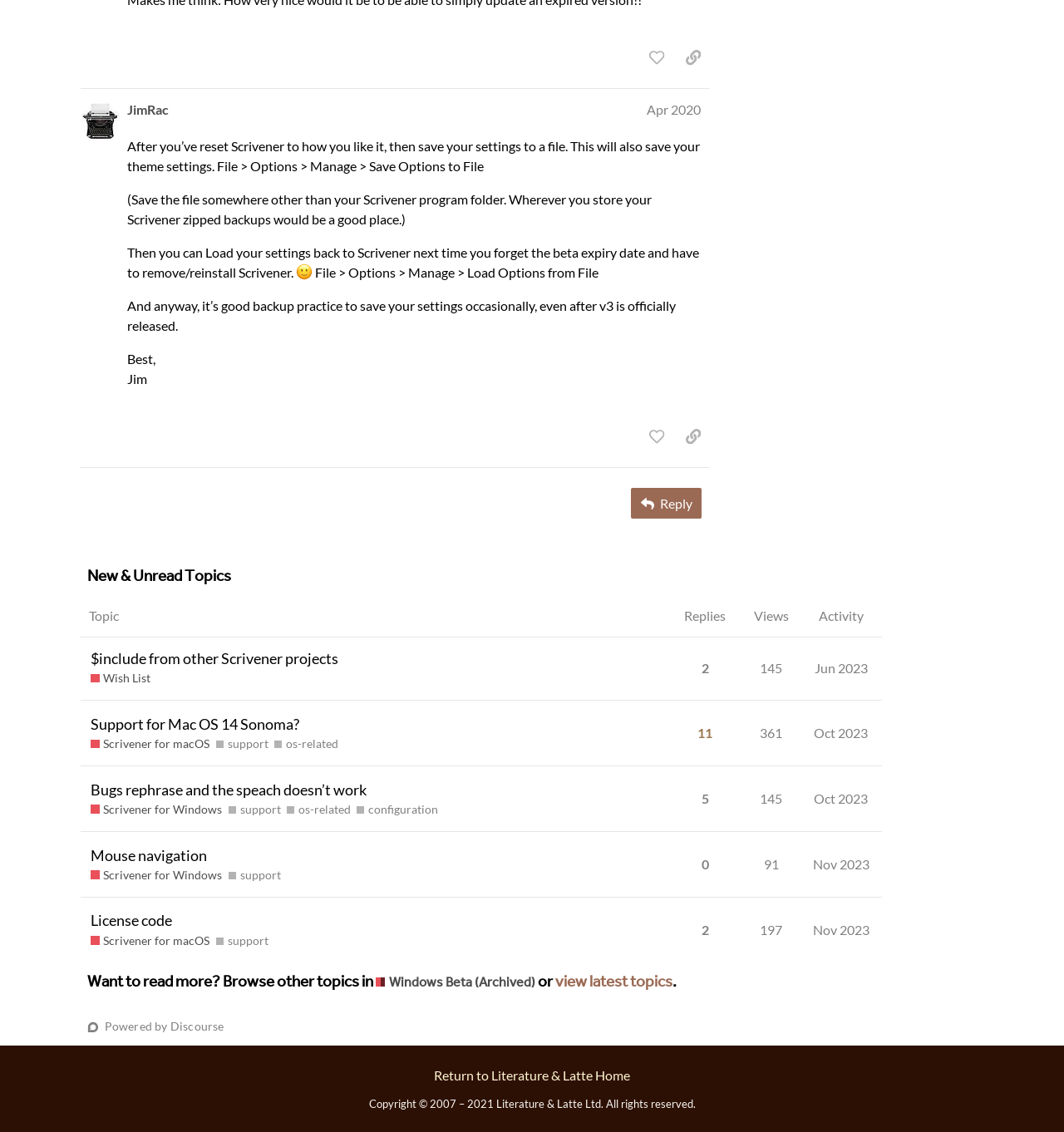Respond to the question with just a single word or phrase: 
What is the button text below the post 'After you’ve reset Scrivener to how you like it, then save your settings to a file.'?

like this post